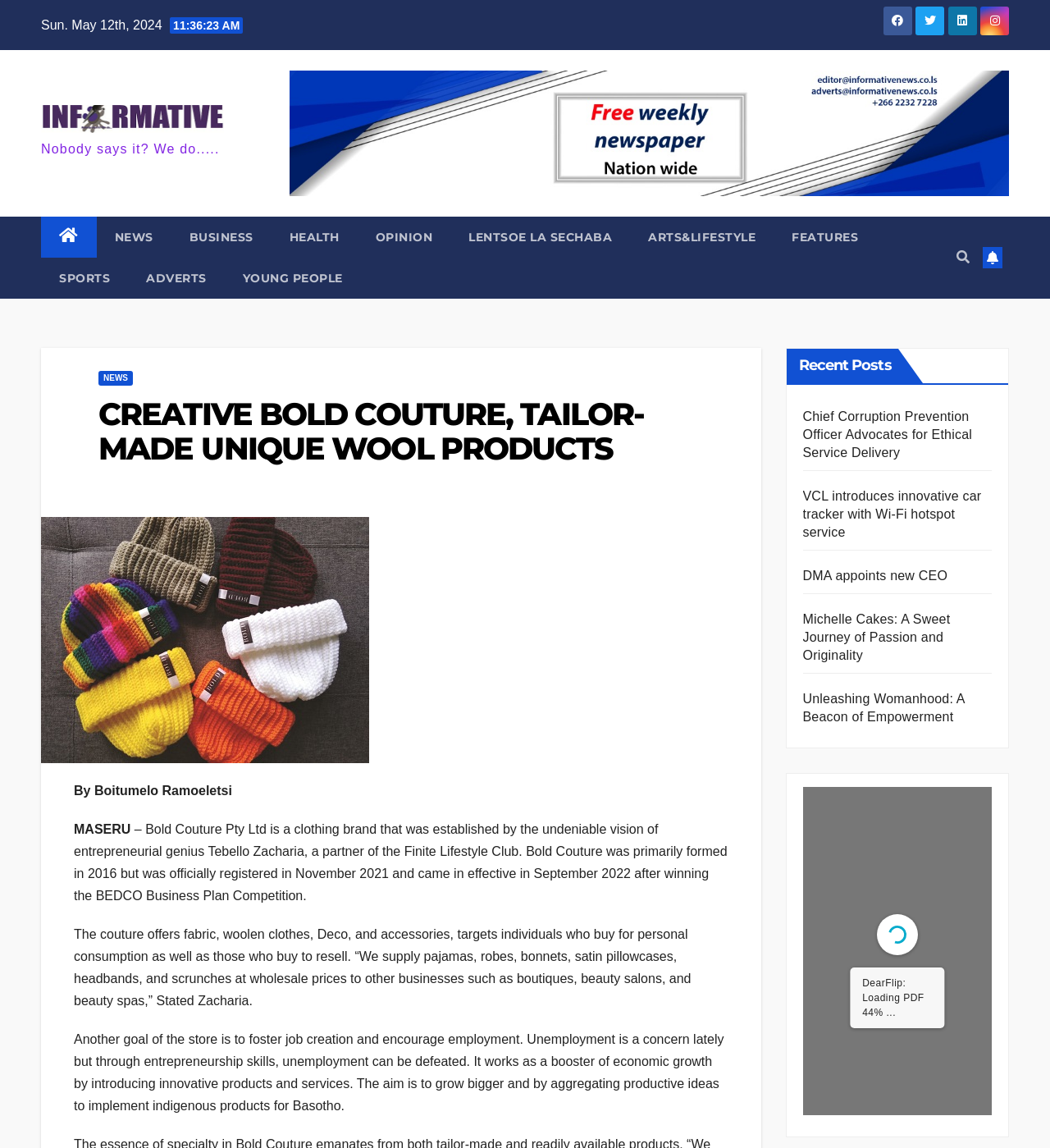Please specify the bounding box coordinates for the clickable region that will help you carry out the instruction: "Click the BUSINESS link".

[0.163, 0.189, 0.258, 0.224]